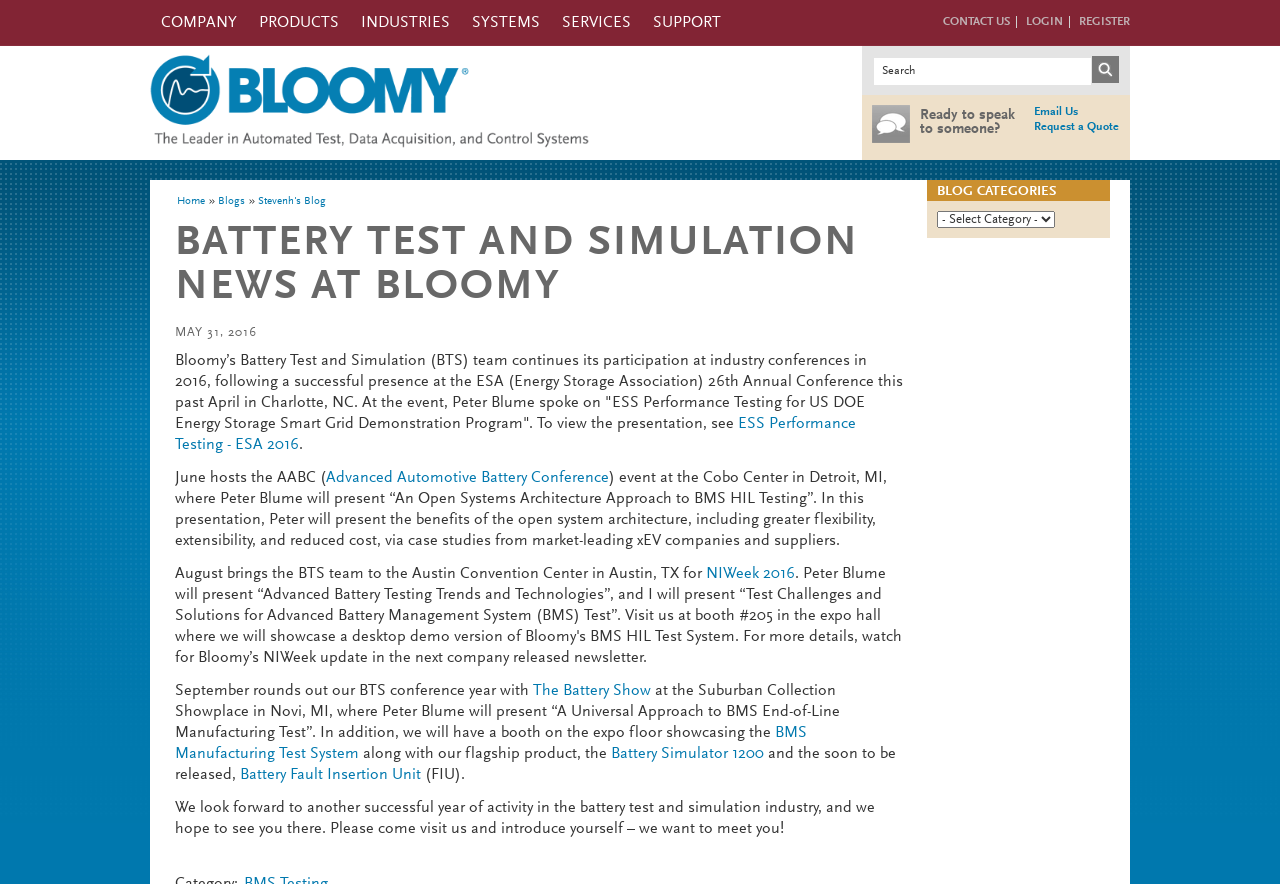Please identify the bounding box coordinates of the element's region that should be clicked to execute the following instruction: "View the presentation on ESS Performance Testing". The bounding box coordinates must be four float numbers between 0 and 1, i.e., [left, top, right, bottom].

[0.137, 0.471, 0.669, 0.512]